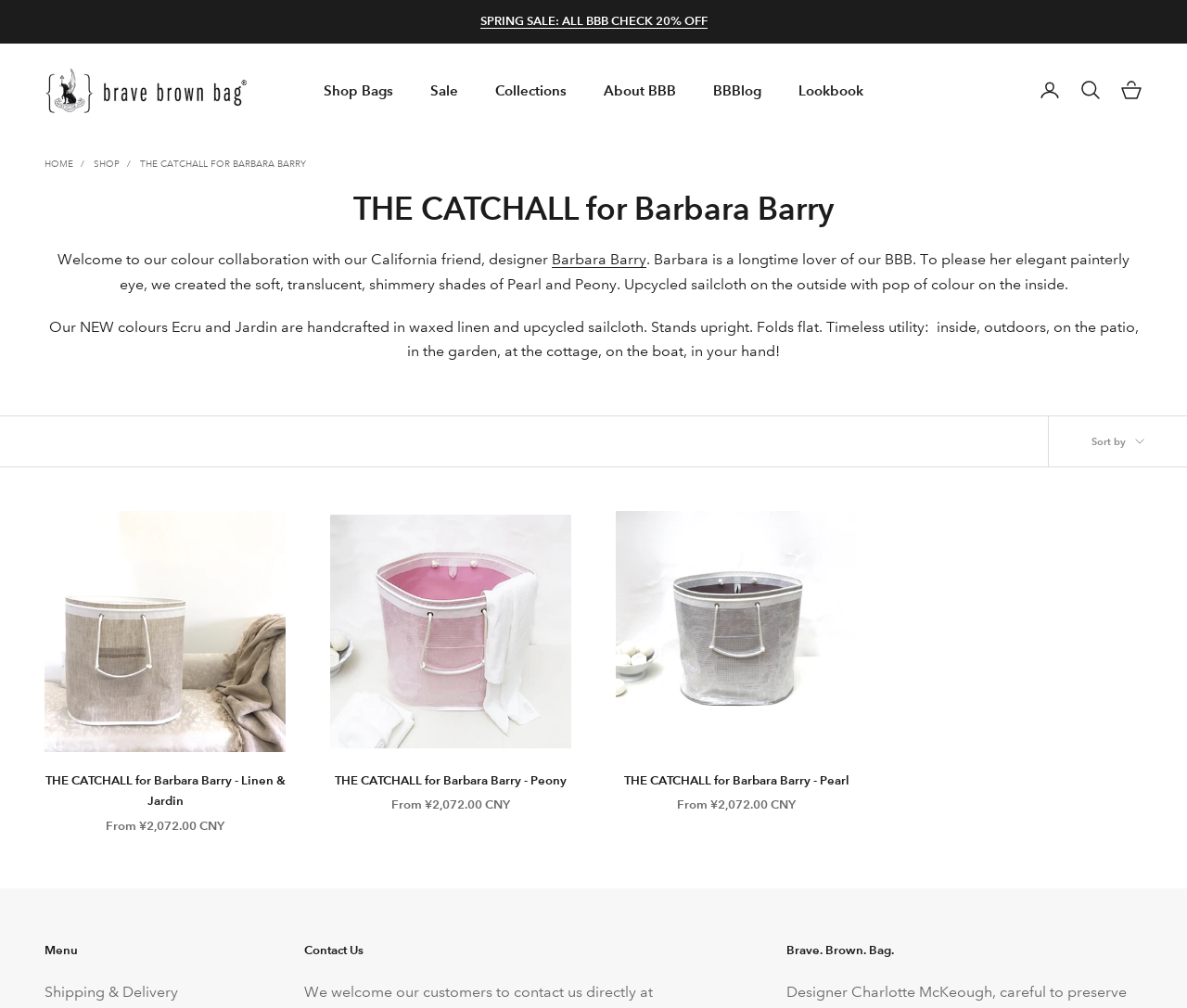Find the bounding box coordinates for the area that must be clicked to perform this action: "Go to the 'About BBB' page".

[0.509, 0.078, 0.57, 0.101]